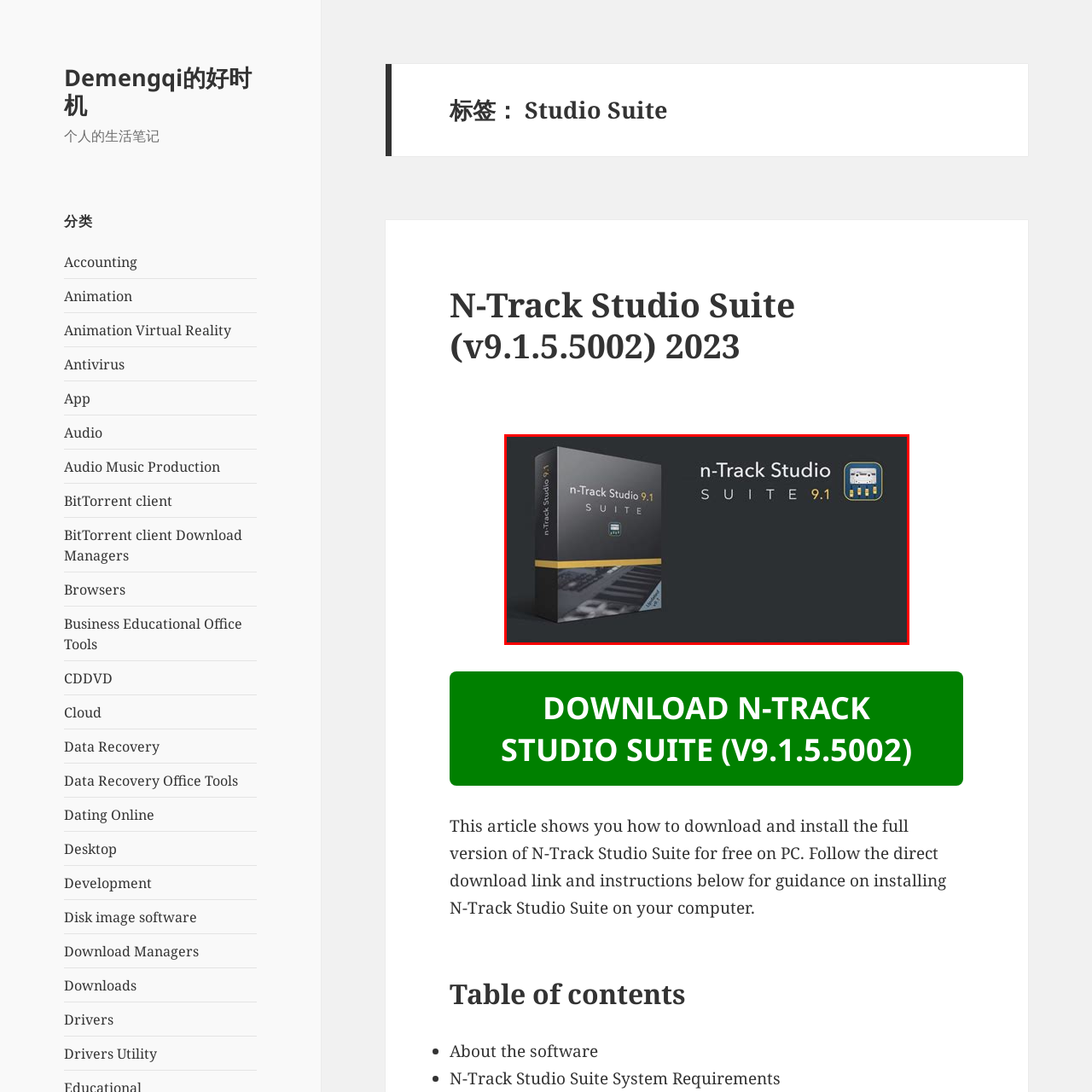View the image surrounded by the red border, What does the icon on the box resemble?
 Answer using a single word or phrase.

A classic cassette tape